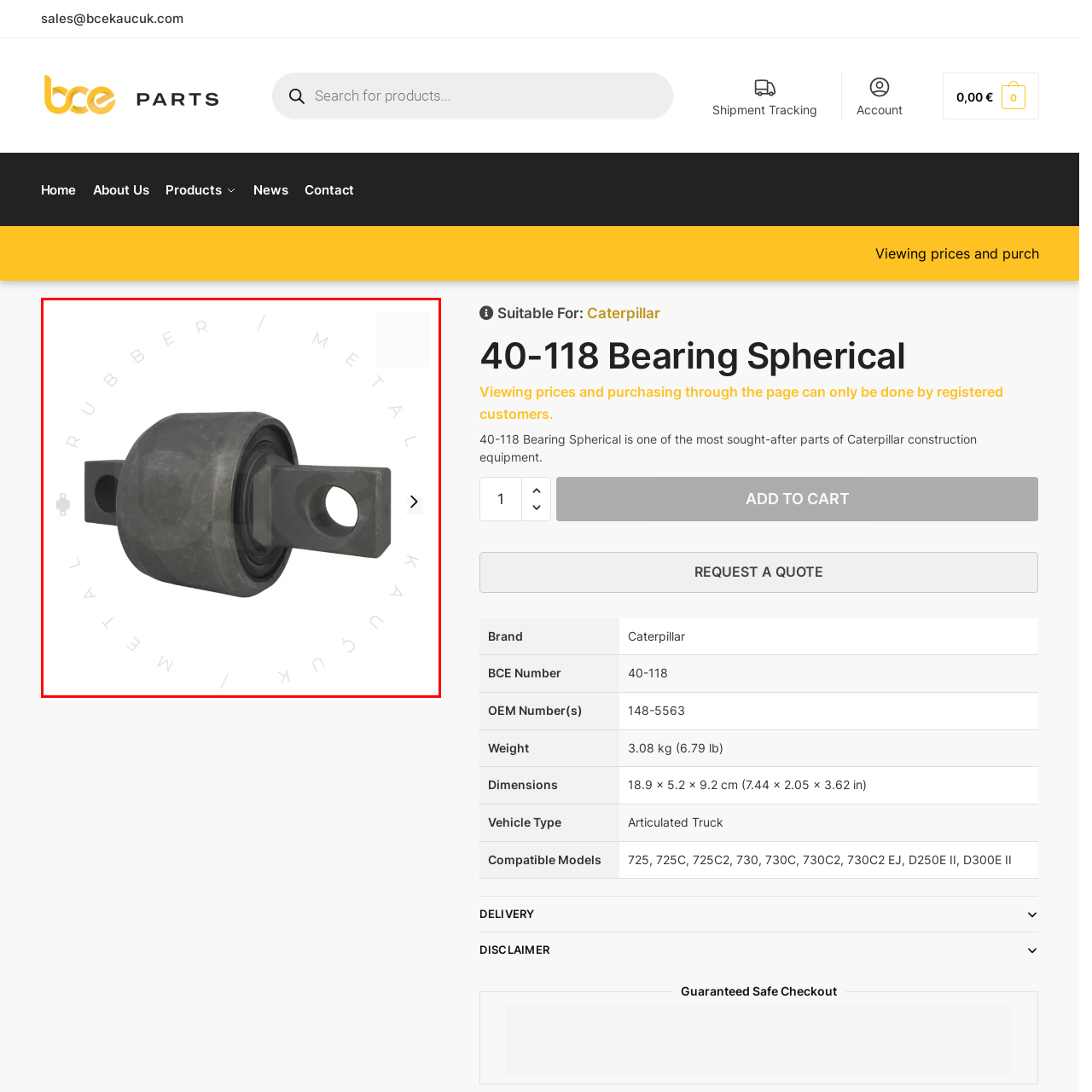What is the color scheme of the bearing?
Focus on the red-bounded area of the image and reply with one word or a short phrase.

Black and gray